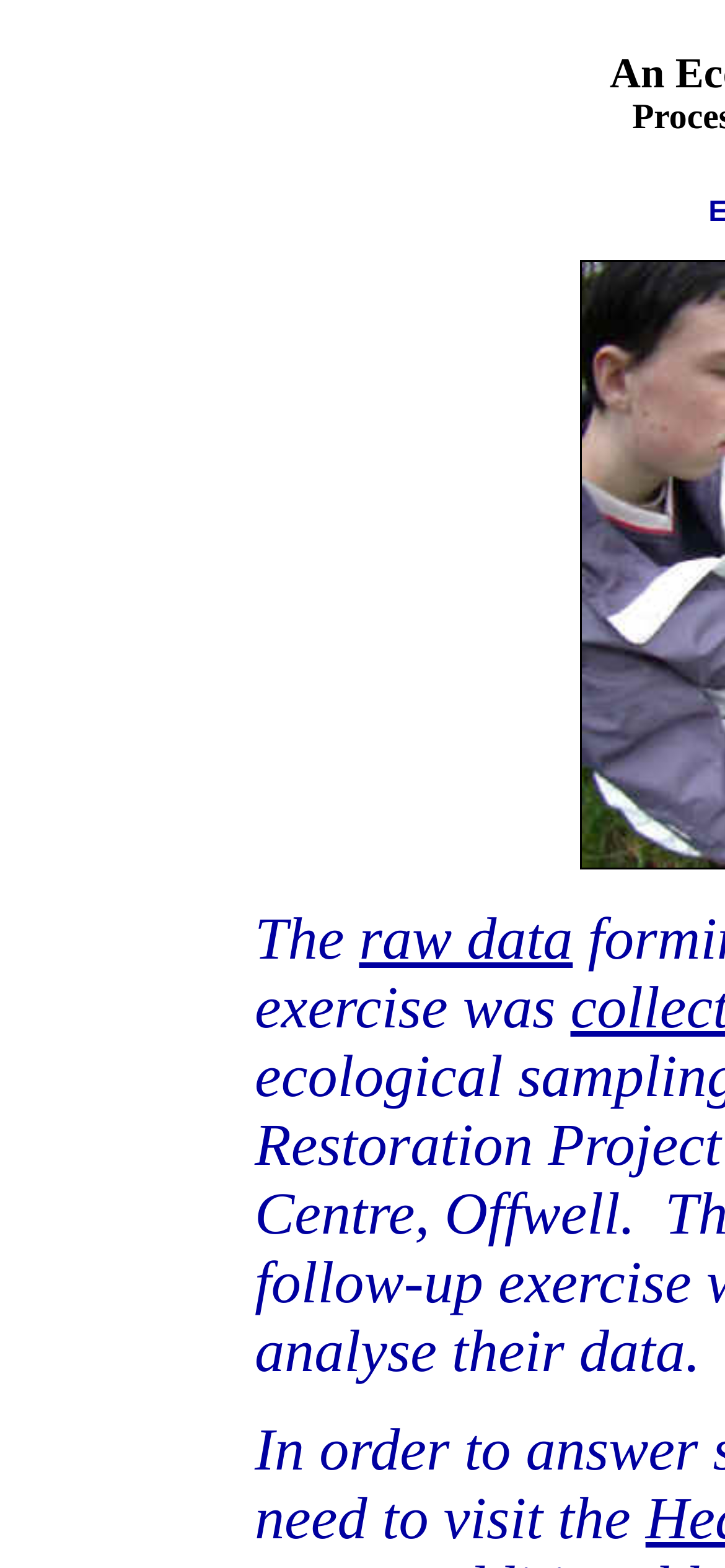Please specify the bounding box coordinates in the format (top-left x, top-left y, bottom-right x, bottom-right y), with all values as floating point numbers between 0 and 1. Identify the bounding box of the UI element described by: raw data

[0.495, 0.577, 0.79, 0.62]